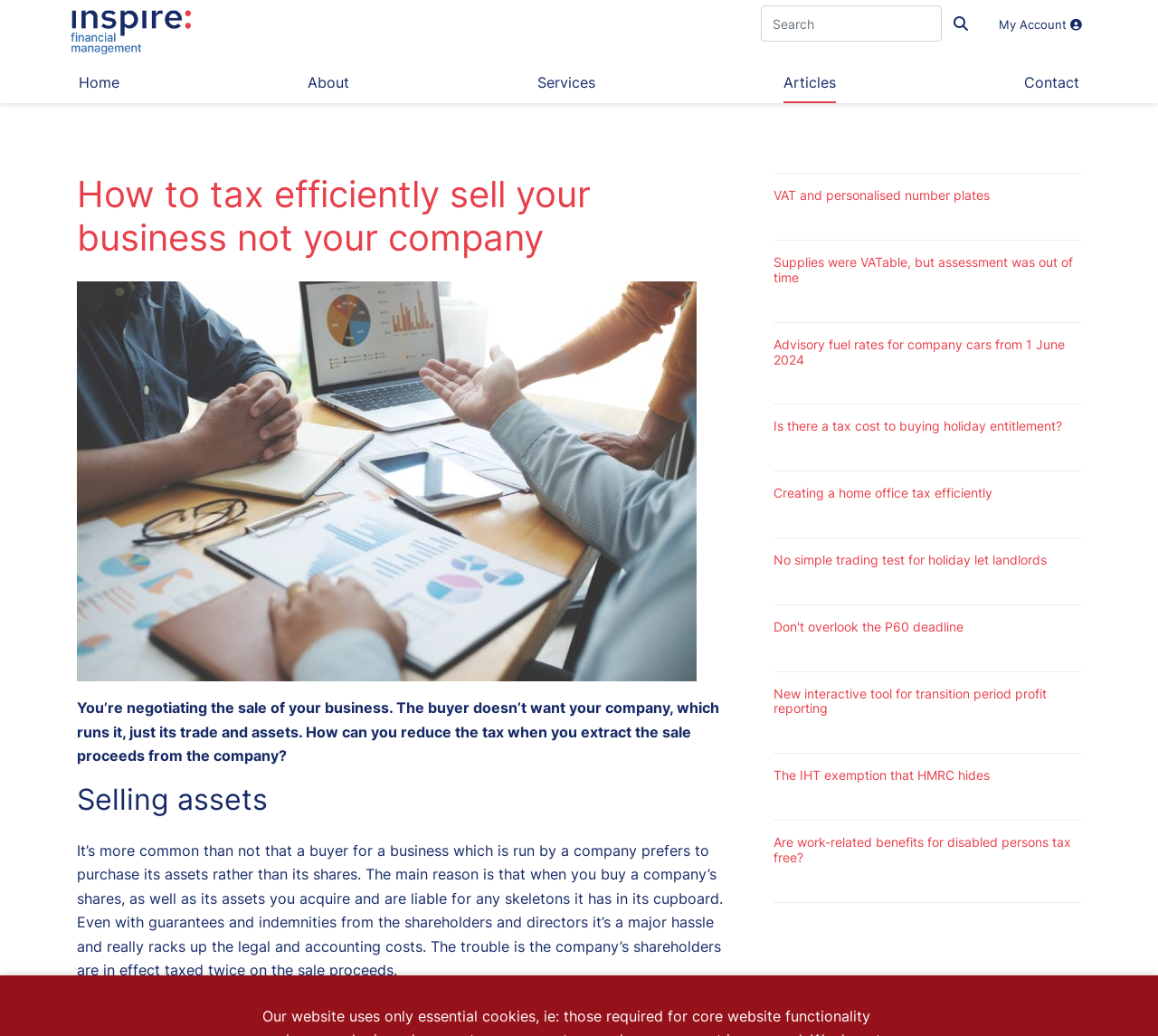Please locate the bounding box coordinates of the region I need to click to follow this instruction: "Click on My Account".

[0.852, 0.005, 0.945, 0.041]